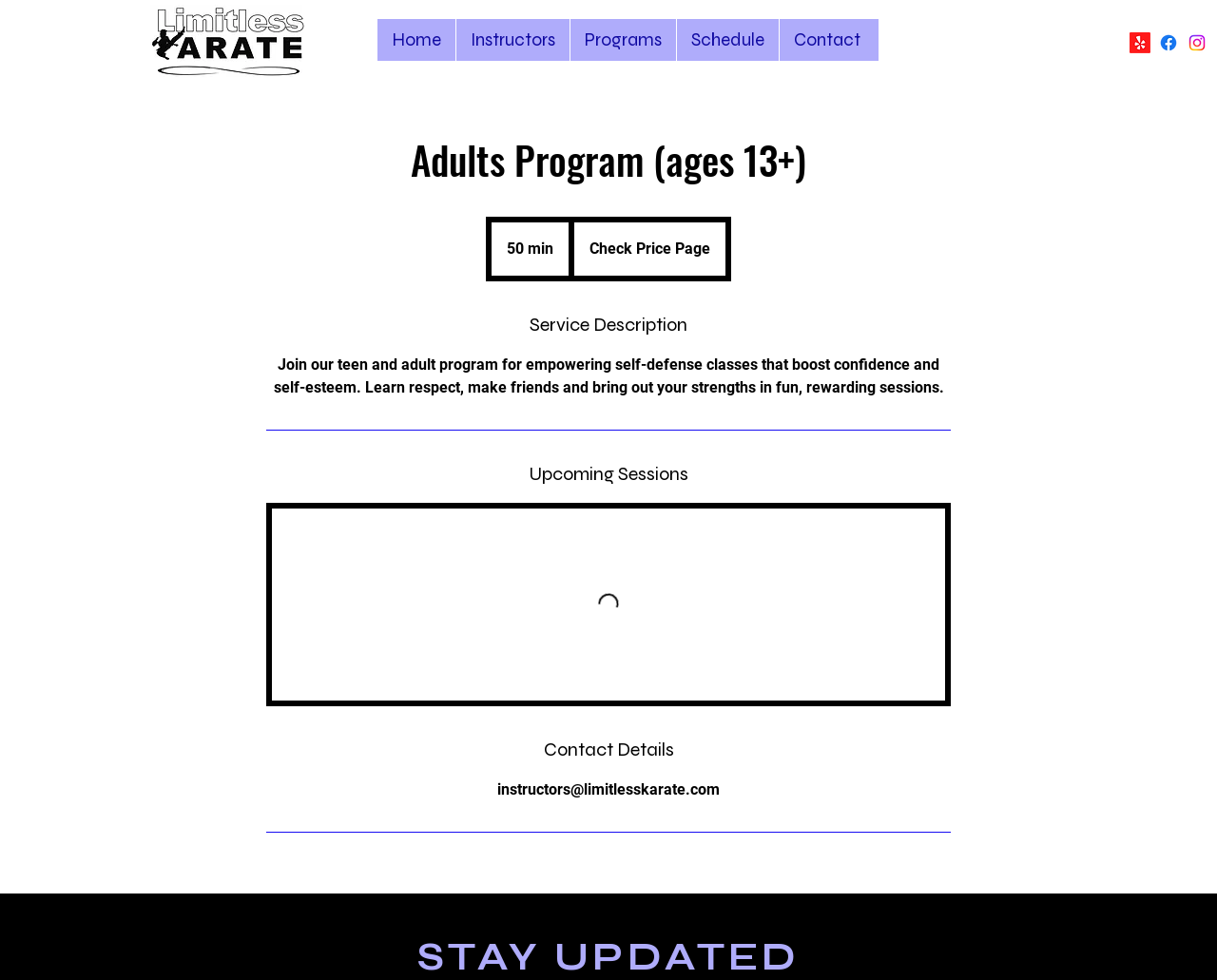Please identify the bounding box coordinates of the clickable area that will fulfill the following instruction: "Click on the Log In button". The coordinates should be in the format of four float numbers between 0 and 1, i.e., [left, top, right, bottom].

[0.83, 0.001, 0.858, 0.038]